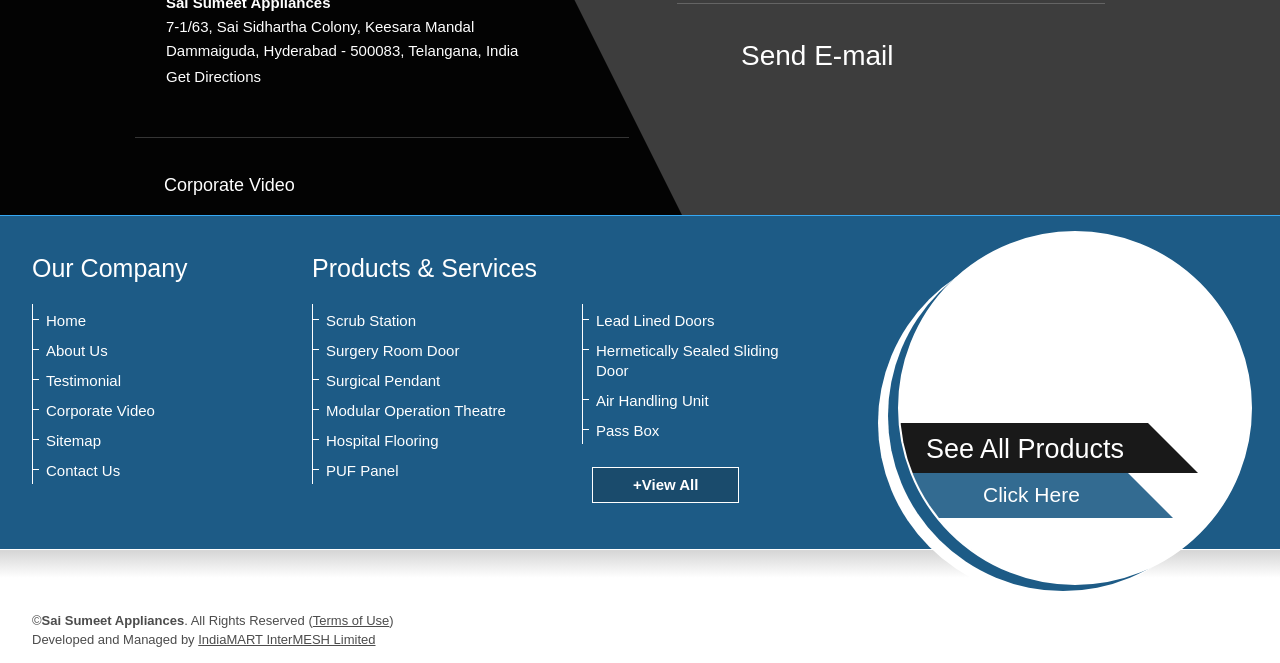Find the bounding box coordinates for the area that must be clicked to perform this action: "View all products".

[0.462, 0.704, 0.578, 0.759]